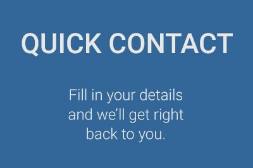Refer to the image and provide an in-depth answer to the question:
What color is the text in the 'QUICK CONTACT' section?

According to the caption, the bold text in the 'QUICK CONTACT' section is white, which suggests that the text color is white.